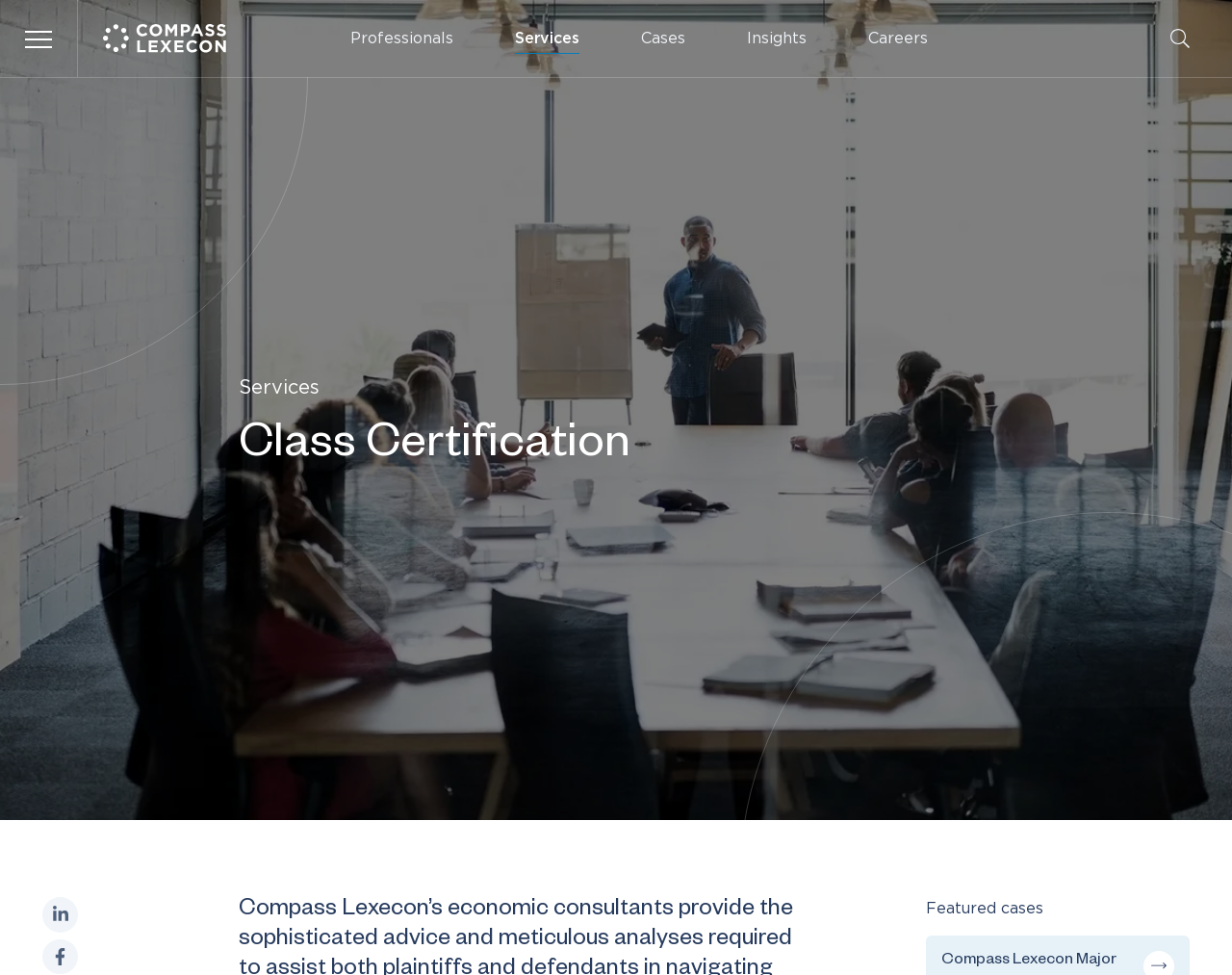Determine the bounding box coordinates of the section to be clicked to follow the instruction: "Go to the professionals page". The coordinates should be given as four float numbers between 0 and 1, formatted as [left, top, right, bottom].

[0.278, 0.024, 0.374, 0.055]